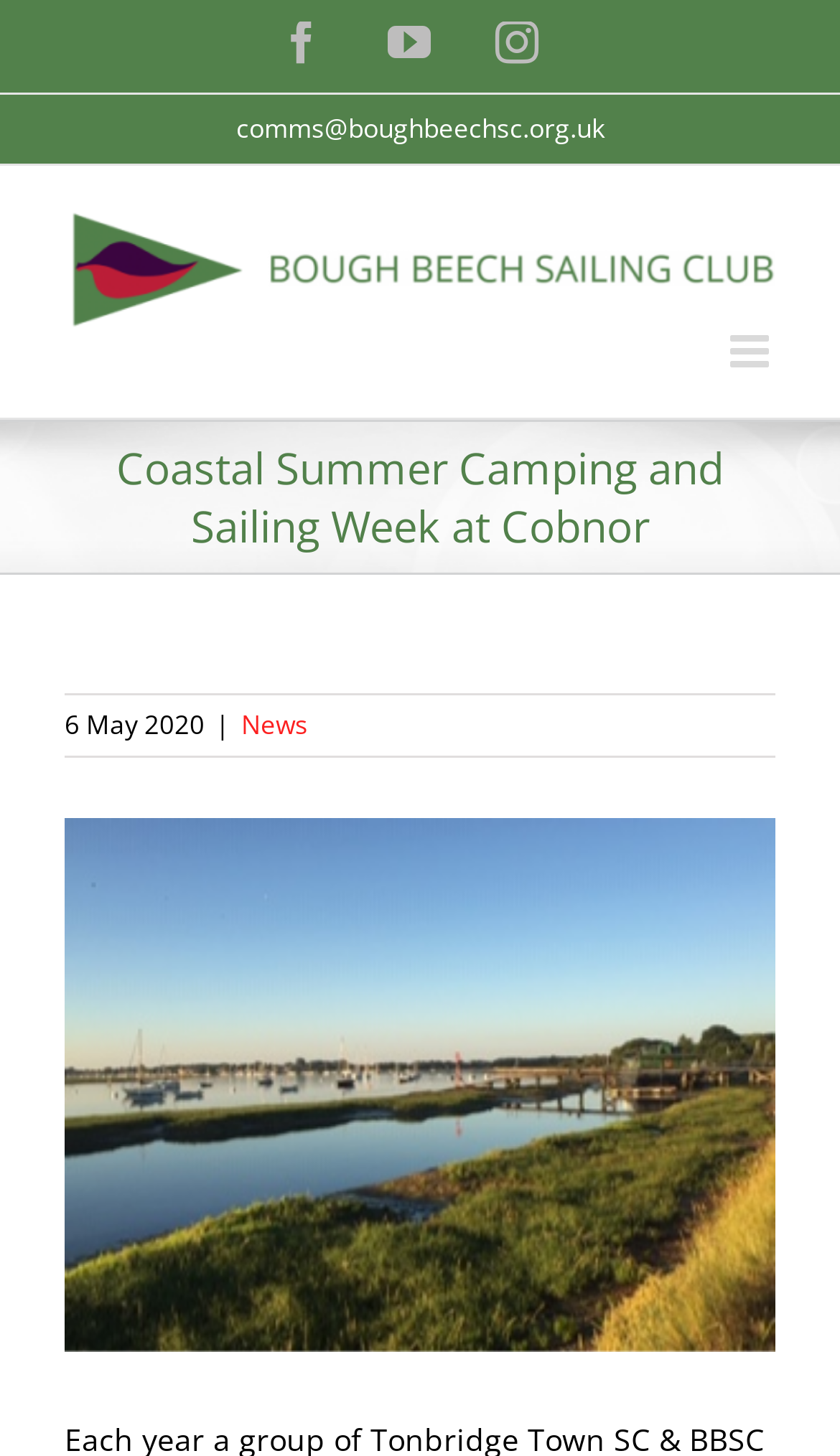What is the category of the news article?
Refer to the image and offer an in-depth and detailed answer to the question.

I found the category of the news article below the page title, which is 'News'.